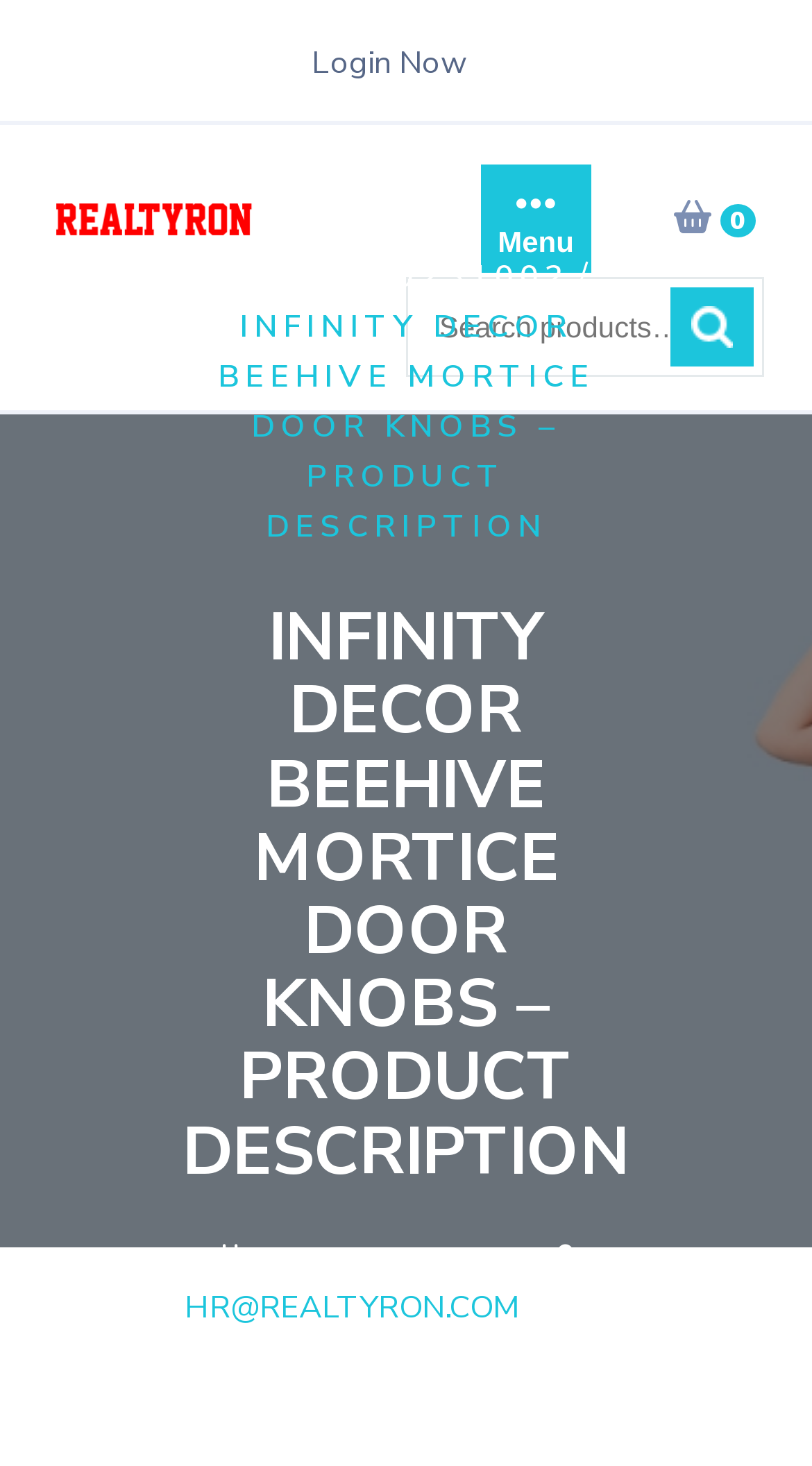Identify the bounding box for the described UI element: "Home".

[0.276, 0.174, 0.422, 0.203]